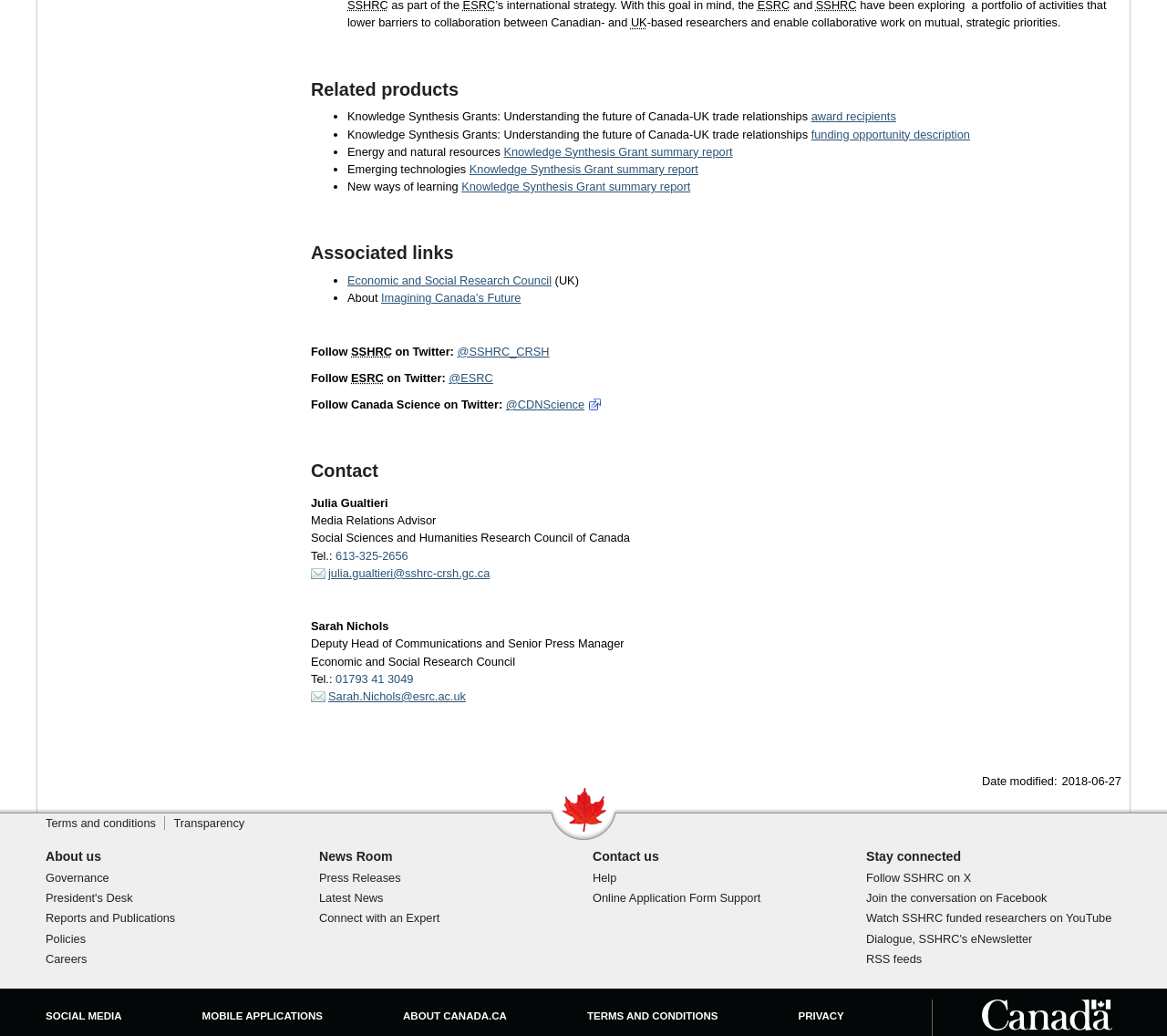Locate the bounding box of the UI element described by: "Social media" in the given webpage screenshot.

[0.039, 0.975, 0.104, 0.986]